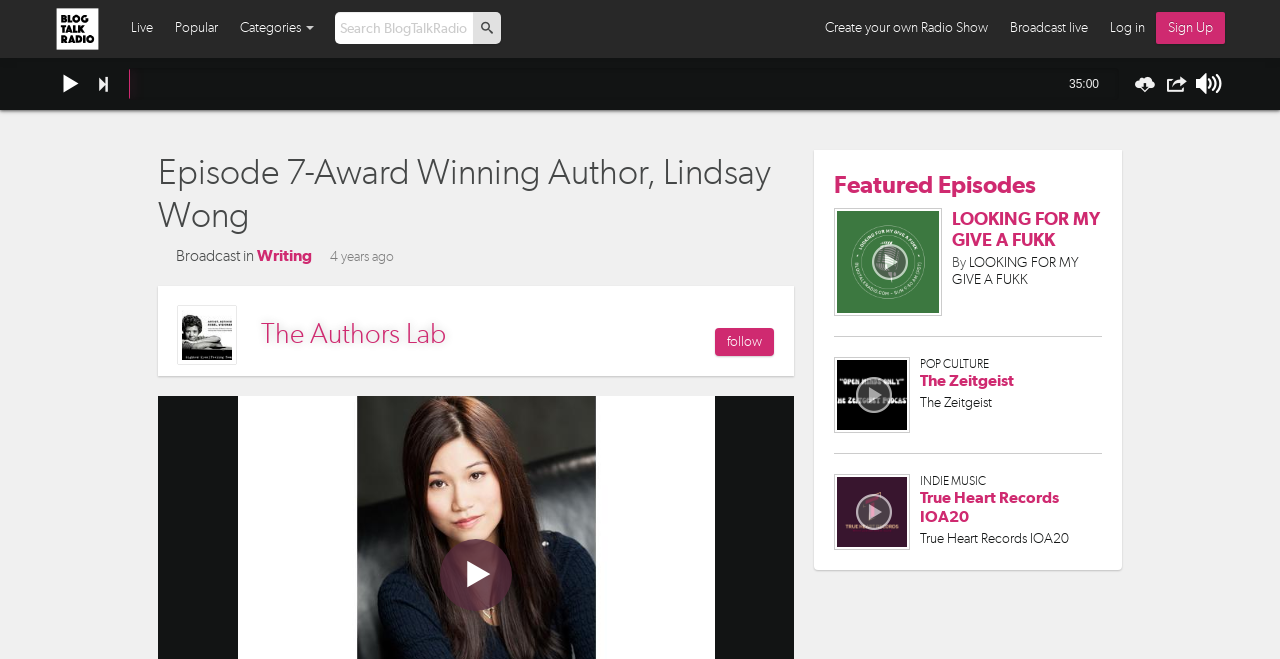Determine the bounding box coordinates of the clickable region to carry out the instruction: "Create your own radio show".

[0.636, 0.009, 0.78, 0.076]